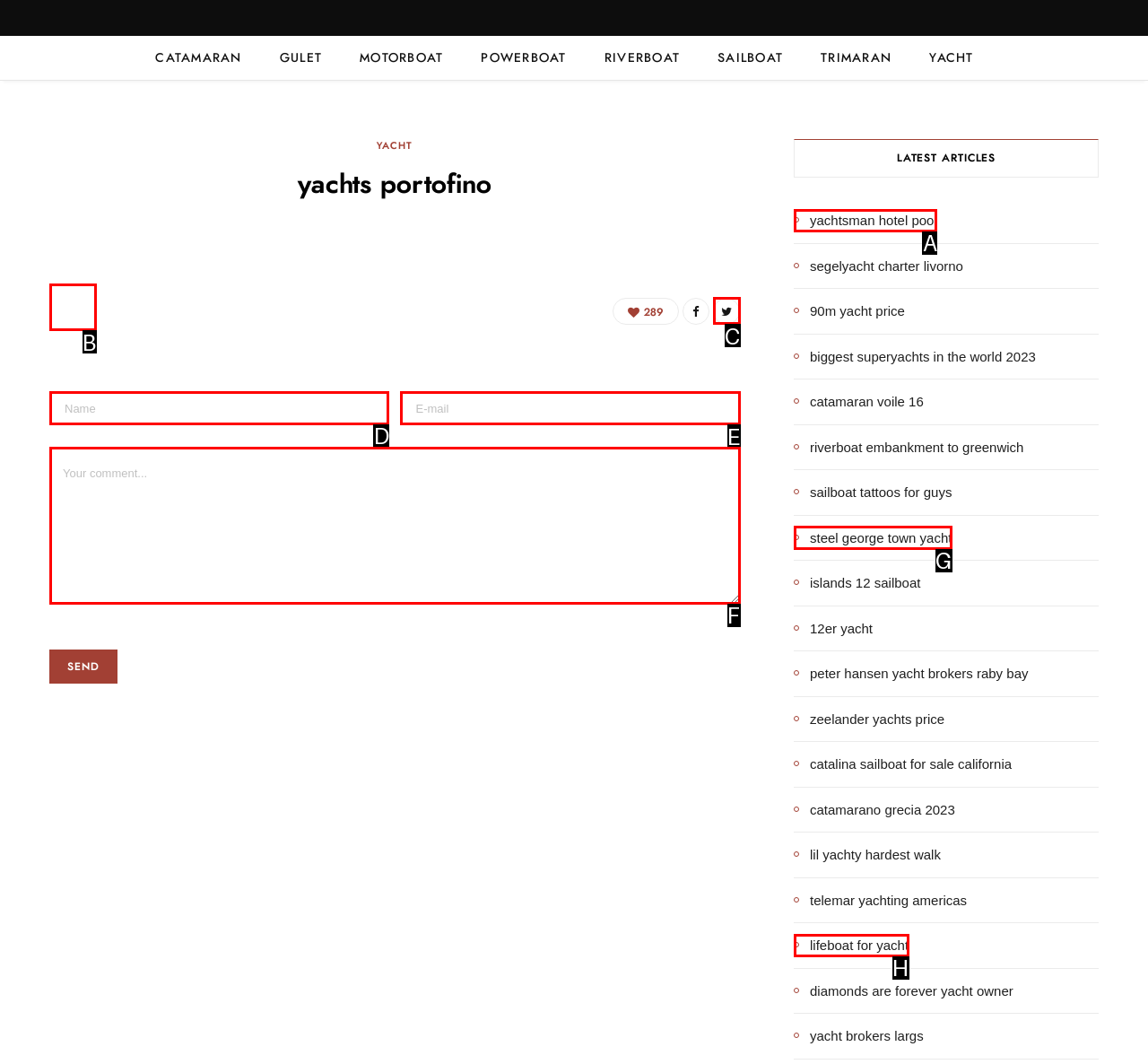Determine which option should be clicked to carry out this task: Enter your name
State the letter of the correct choice from the provided options.

D